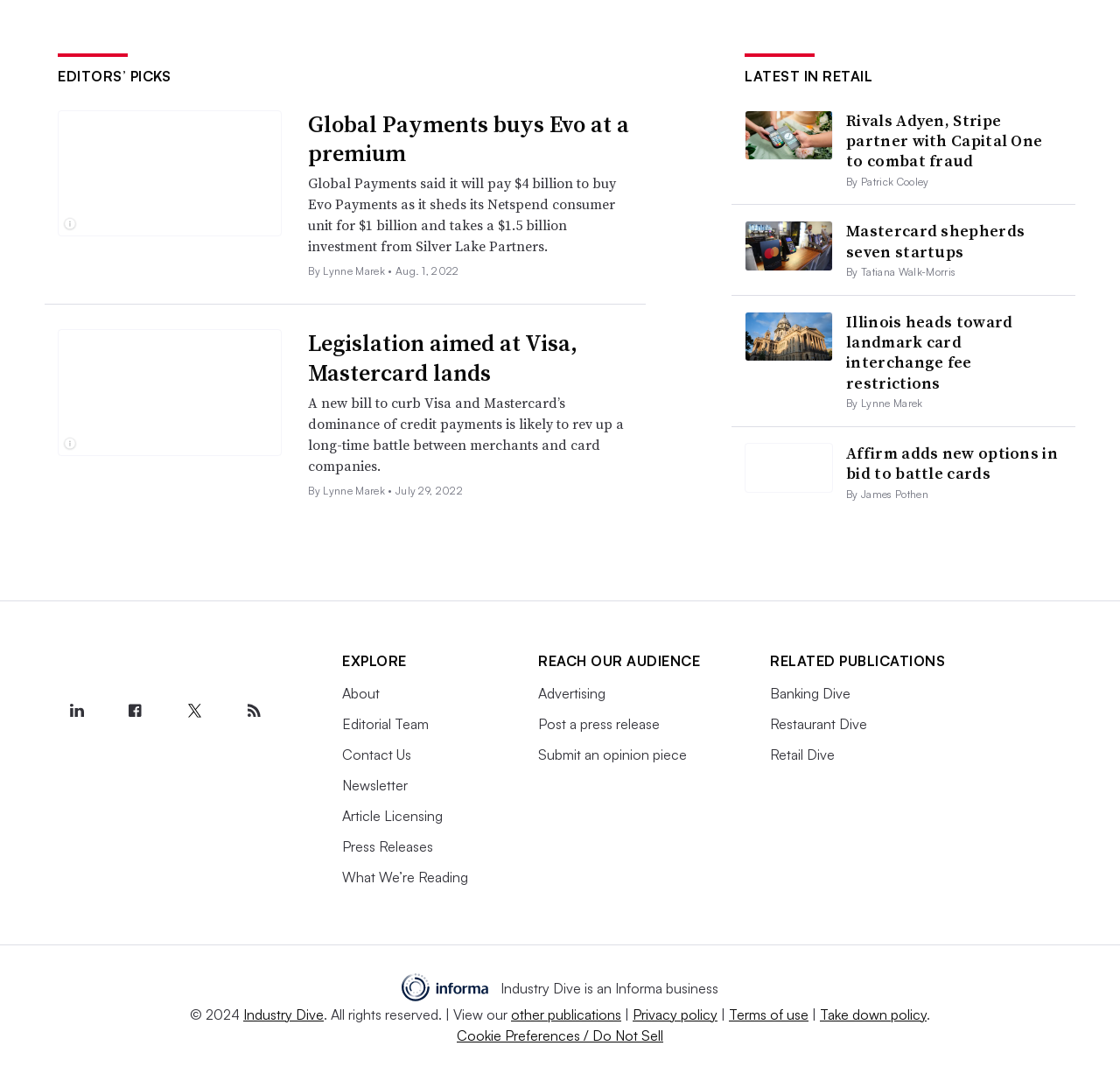Find and indicate the bounding box coordinates of the region you should select to follow the given instruction: "Explore 'About' page".

[0.306, 0.629, 0.339, 0.645]